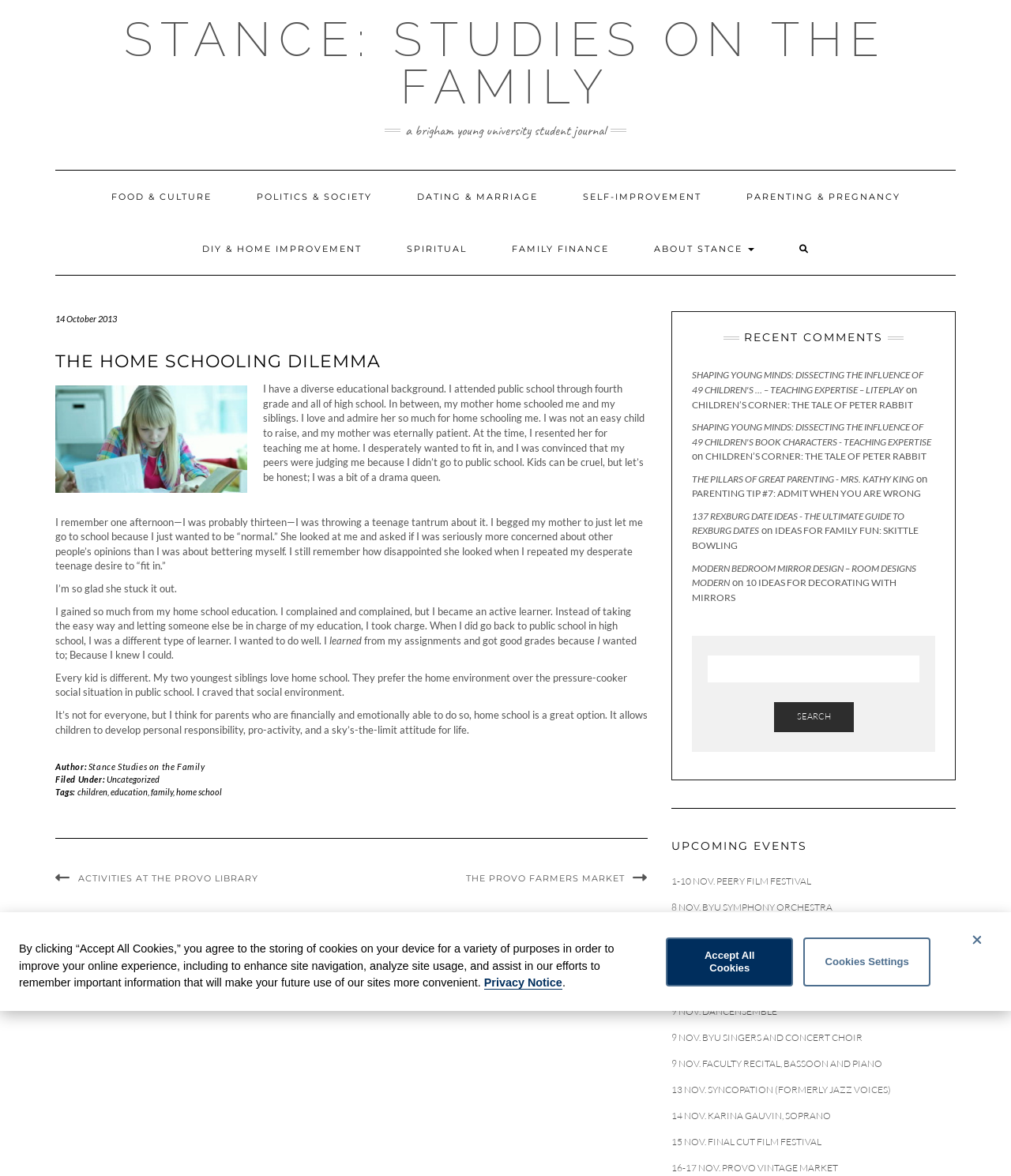Please specify the bounding box coordinates of the clickable region to carry out the following instruction: "Read the 'THE HOME SCHOOLING DILEMMA' article". The coordinates should be four float numbers between 0 and 1, in the format [left, top, right, bottom].

[0.055, 0.298, 0.641, 0.317]